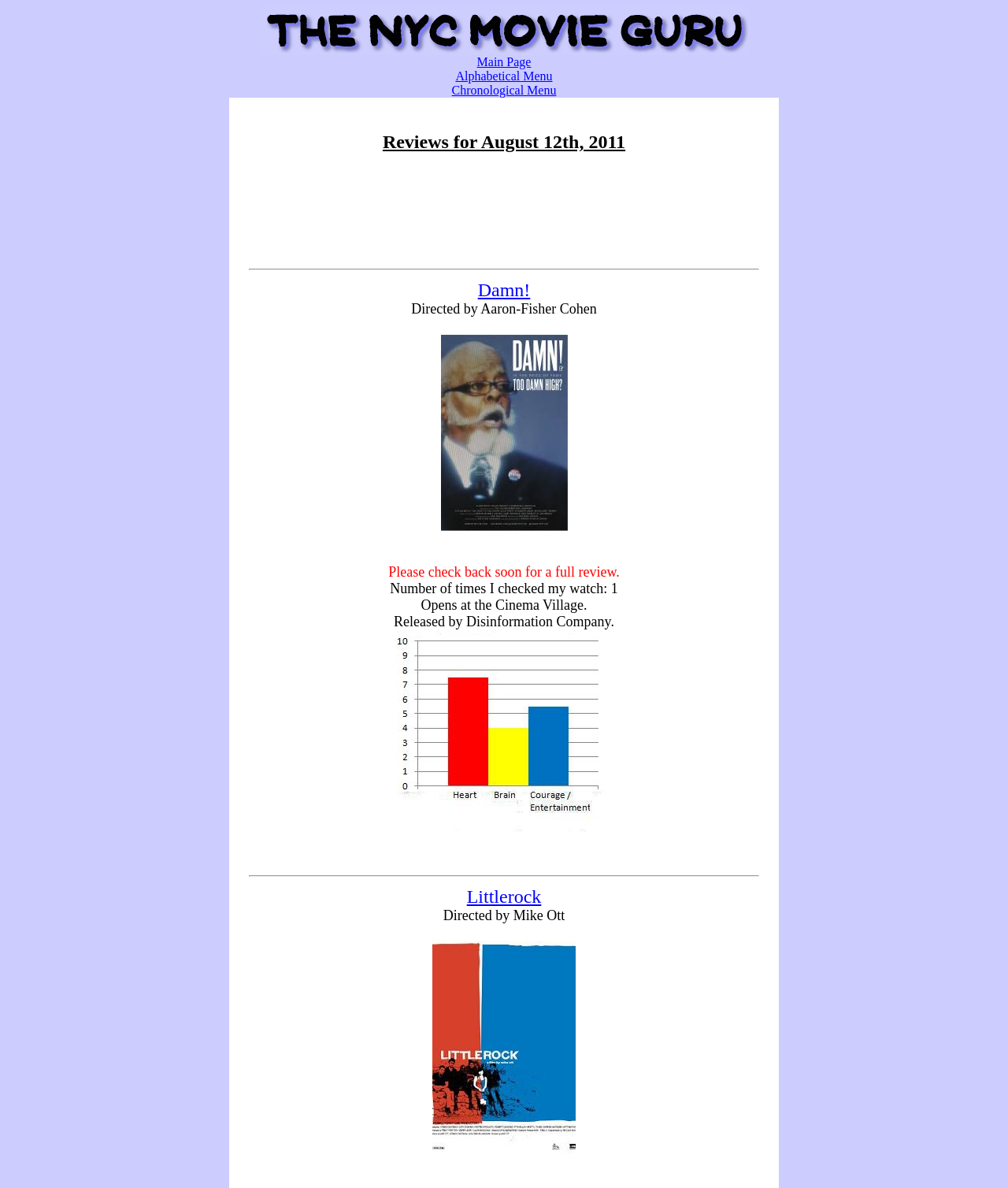Mark the bounding box of the element that matches the following description: "Main Page".

[0.473, 0.046, 0.527, 0.058]